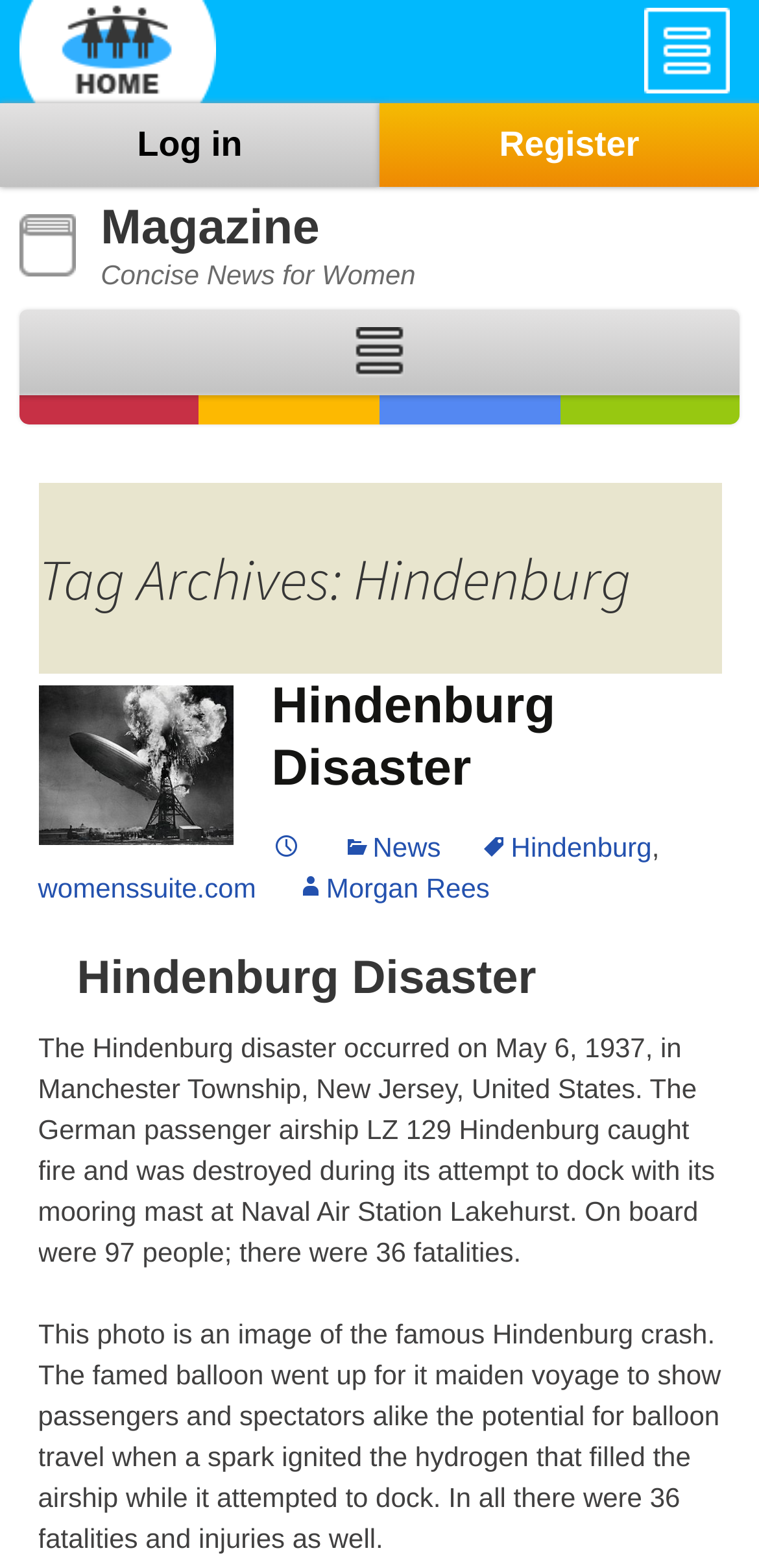Locate the UI element that matches the description Register in the webpage screenshot. Return the bounding box coordinates in the format (top-left x, top-left y, bottom-right x, bottom-right y), with values ranging from 0 to 1.

[0.5, 0.066, 1.0, 0.119]